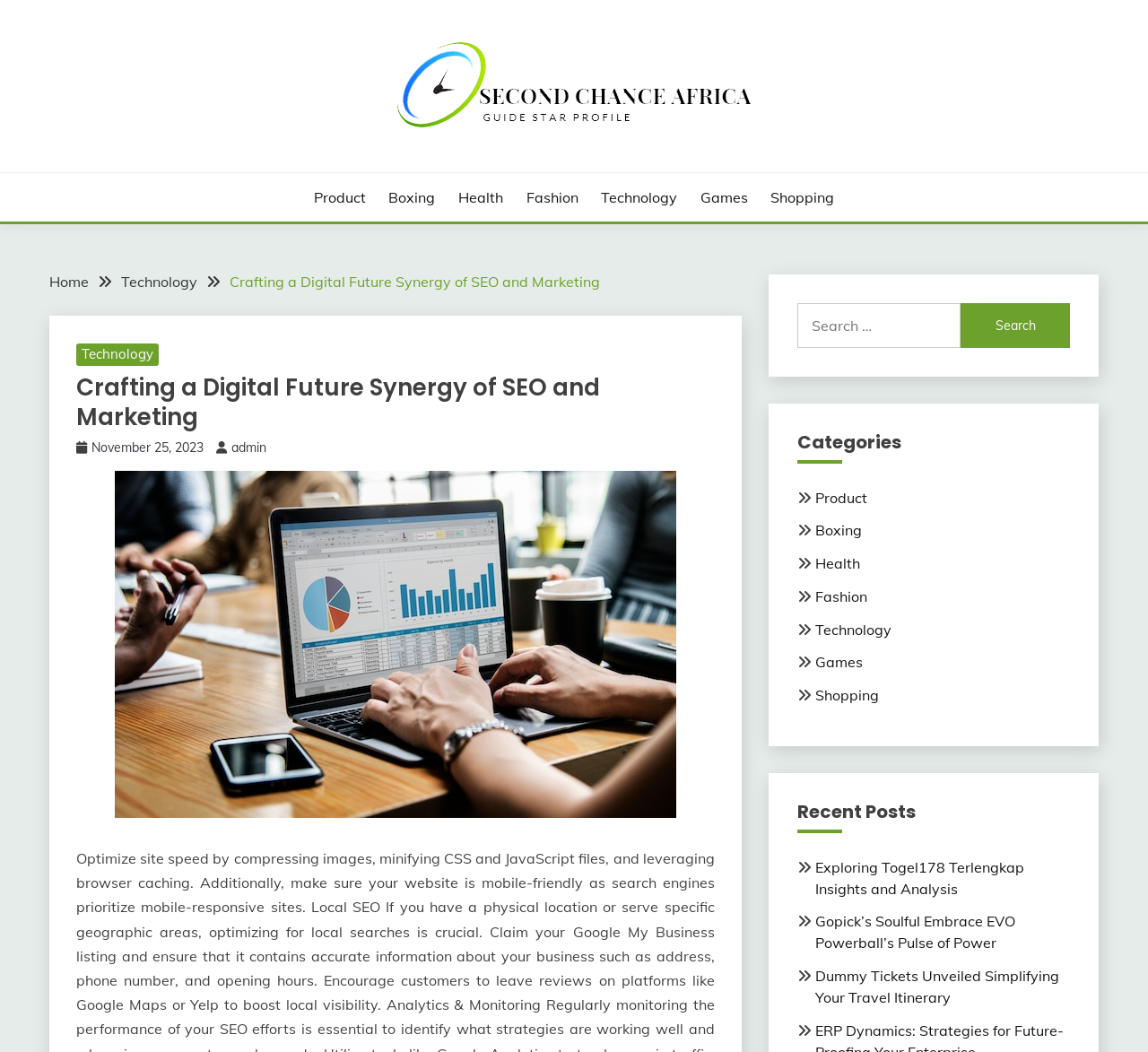Please provide a comprehensive answer to the question based on the screenshot: How many recent posts are displayed?

I counted the number of links under the 'Recent Posts' heading, which are 'Exploring Togel178 Terlengkap Insights and Analysis', 'Gopick’s Soulful Embrace EVO Powerball’s Pulse of Power', and 'Dummy Tickets Unveiled Simplifying Your Travel Itinerary', totaling 3 recent posts.